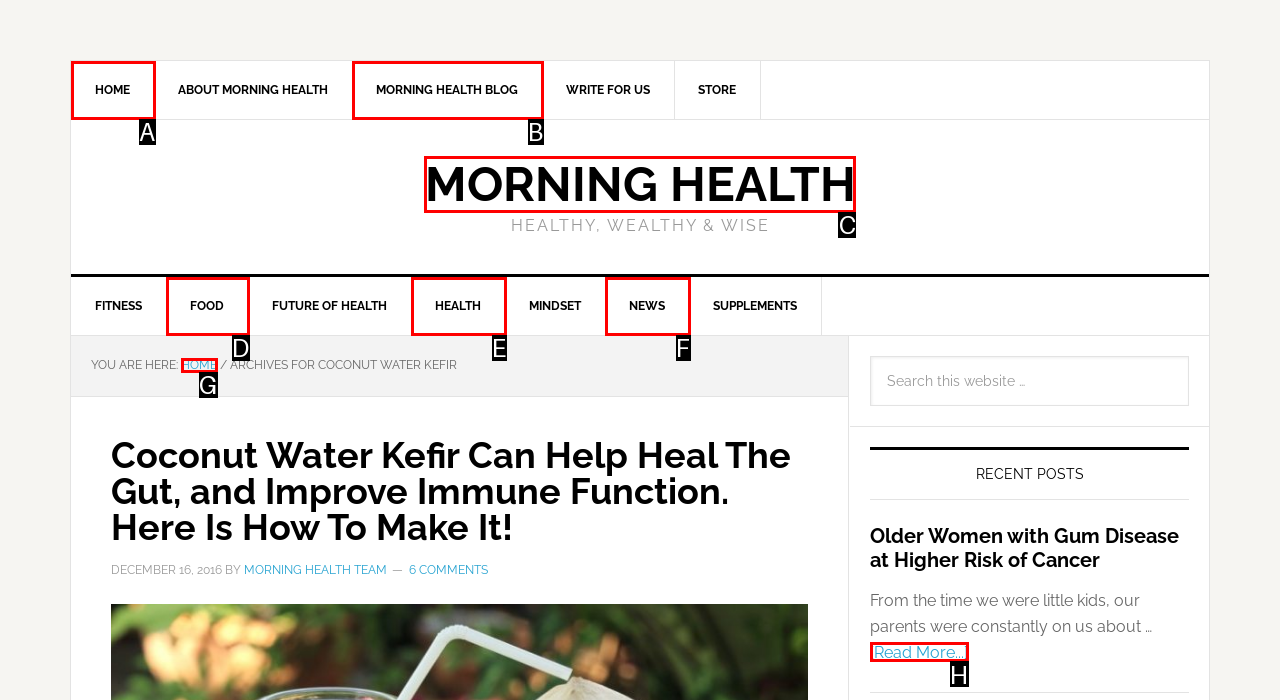Look at the description: [Read More...]
Determine the letter of the matching UI element from the given choices.

H